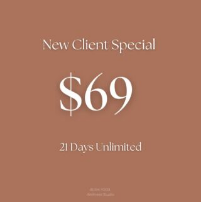Provide a comprehensive description of the image.

The image promotes a special offer for new clients at a yoga and wellness studio. It highlights an attractive package priced at $69, which provides access to 21 days of unlimited yoga classes. With a minimalist design on a warm, earthy background, the text is elegantly rendered, emphasizing the value of this introductory offer. This promotion aims to invite newcomers to experience the benefits of yoga at the studio, which is likely positioned as a welcoming space for all levels of practitioners.